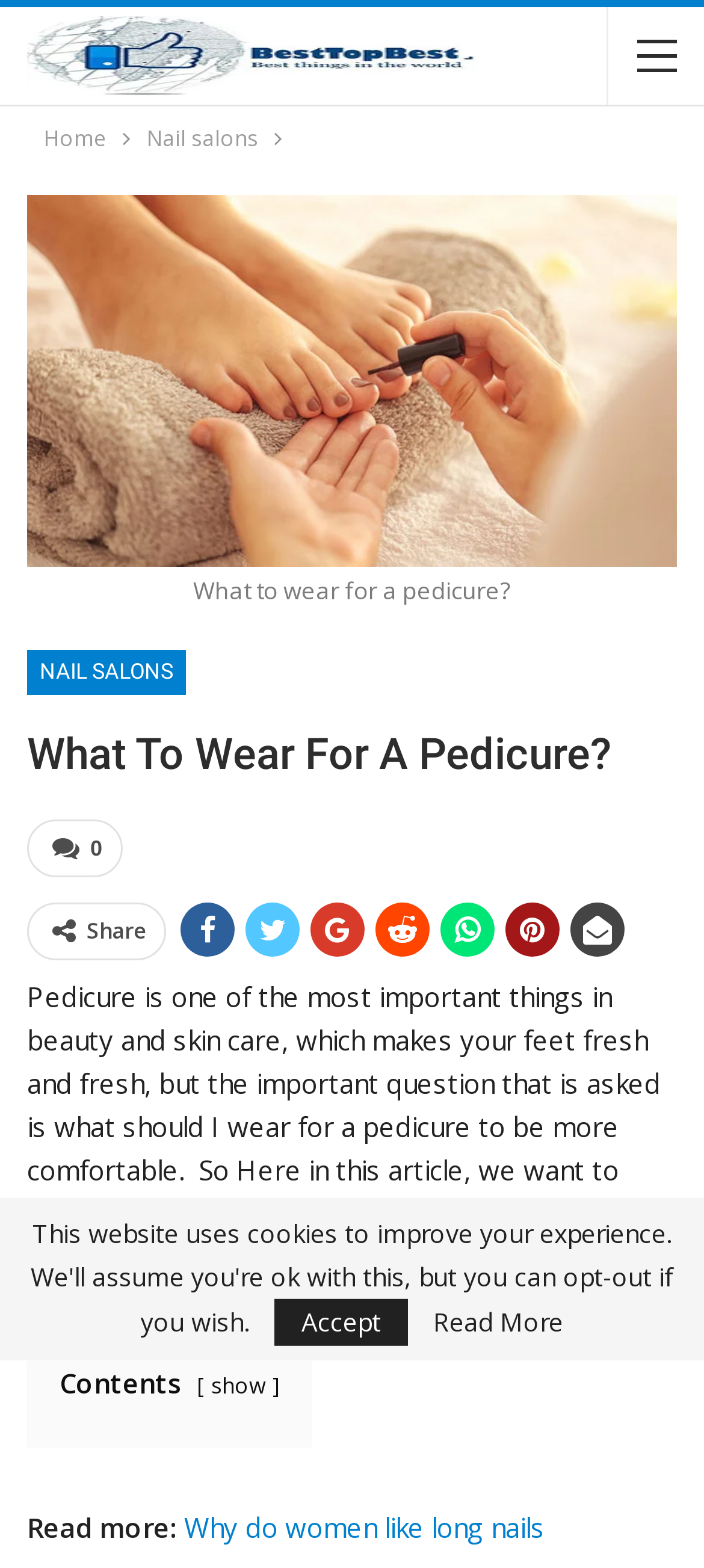Show the bounding box coordinates for the HTML element as described: "Read More".

[0.615, 0.835, 0.8, 0.851]